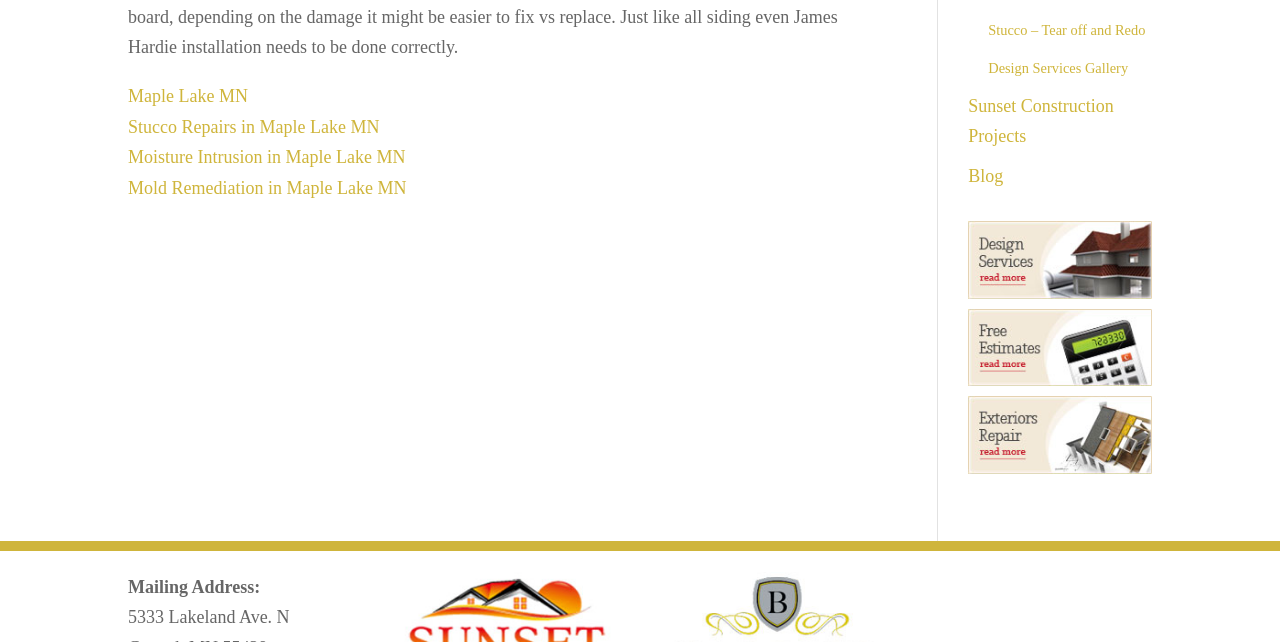Using the format (top-left x, top-left y, bottom-right x, bottom-right y), provide the bounding box coordinates for the described UI element. All values should be floating point numbers between 0 and 1: Blog

[0.756, 0.258, 0.784, 0.289]